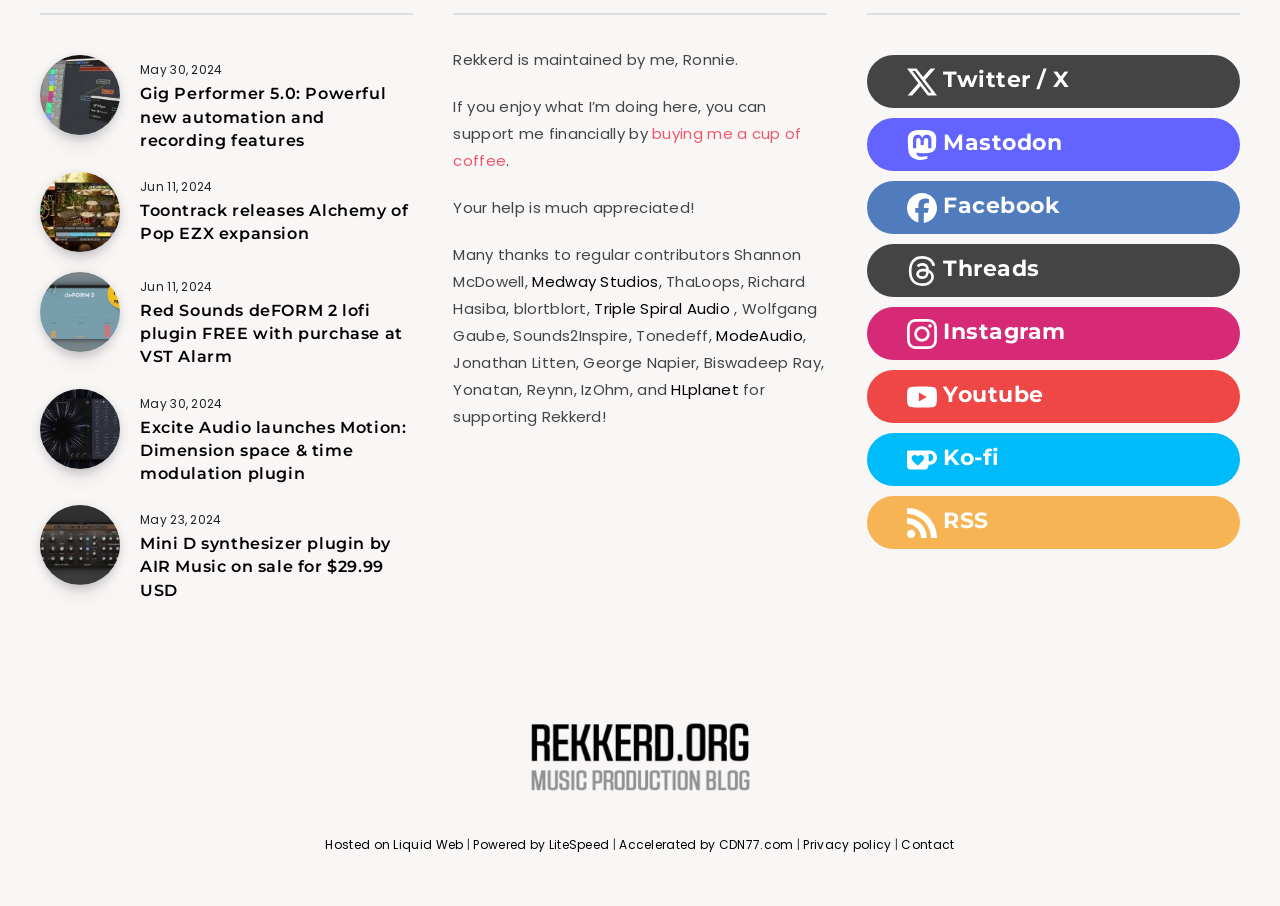Provide the bounding box coordinates for the specified HTML element described in this description: "X Twitter / X". The coordinates should be four float numbers ranging from 0 to 1, in the format [left, top, right, bottom].

[0.677, 0.061, 0.969, 0.12]